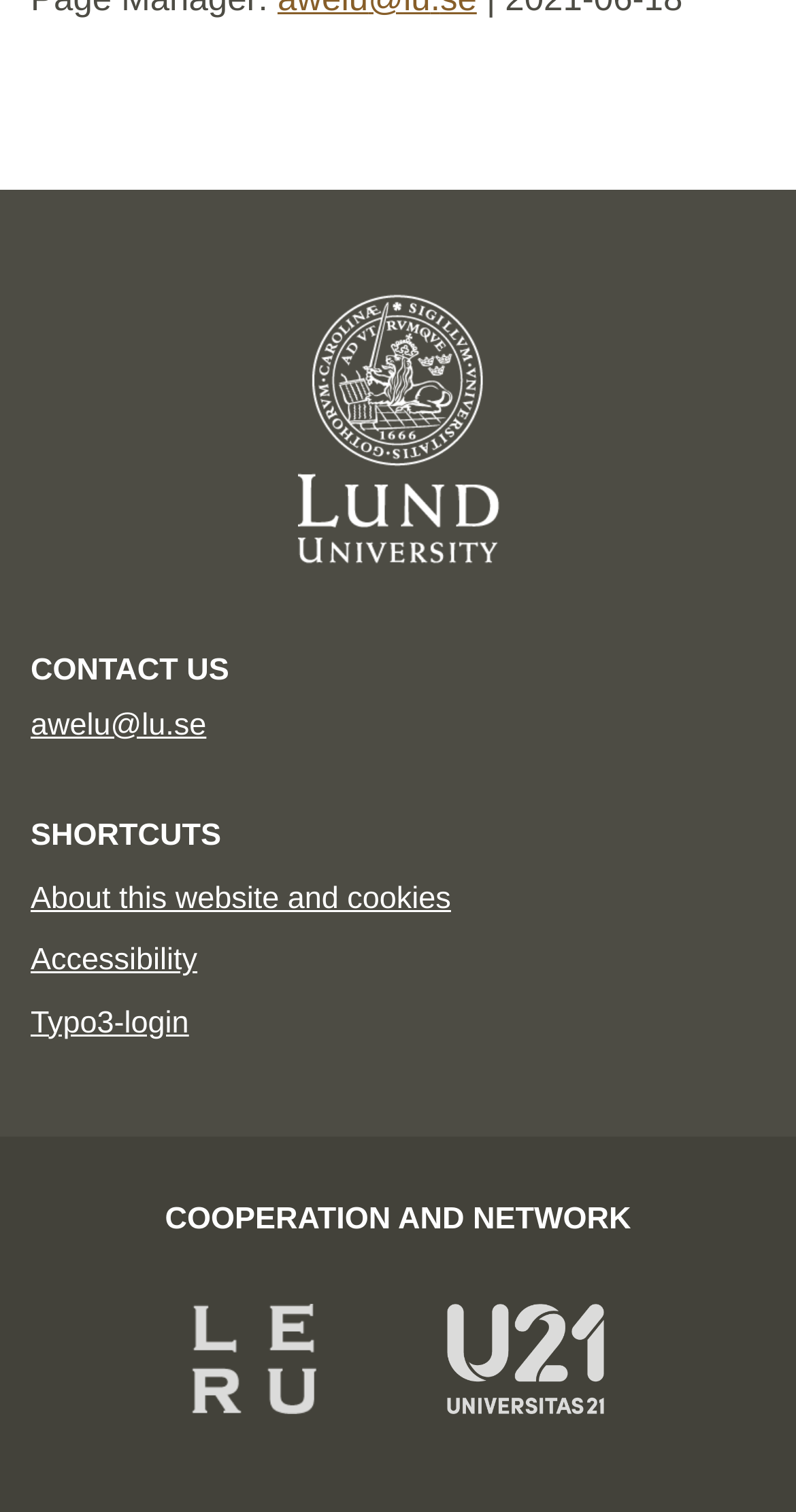What is the contact email address?
Examine the image closely and answer the question with as much detail as possible.

The contact email address is found in the link element with the OCR text 'awelu@lu.se' and bounding box coordinates [0.038, 0.468, 0.259, 0.491].